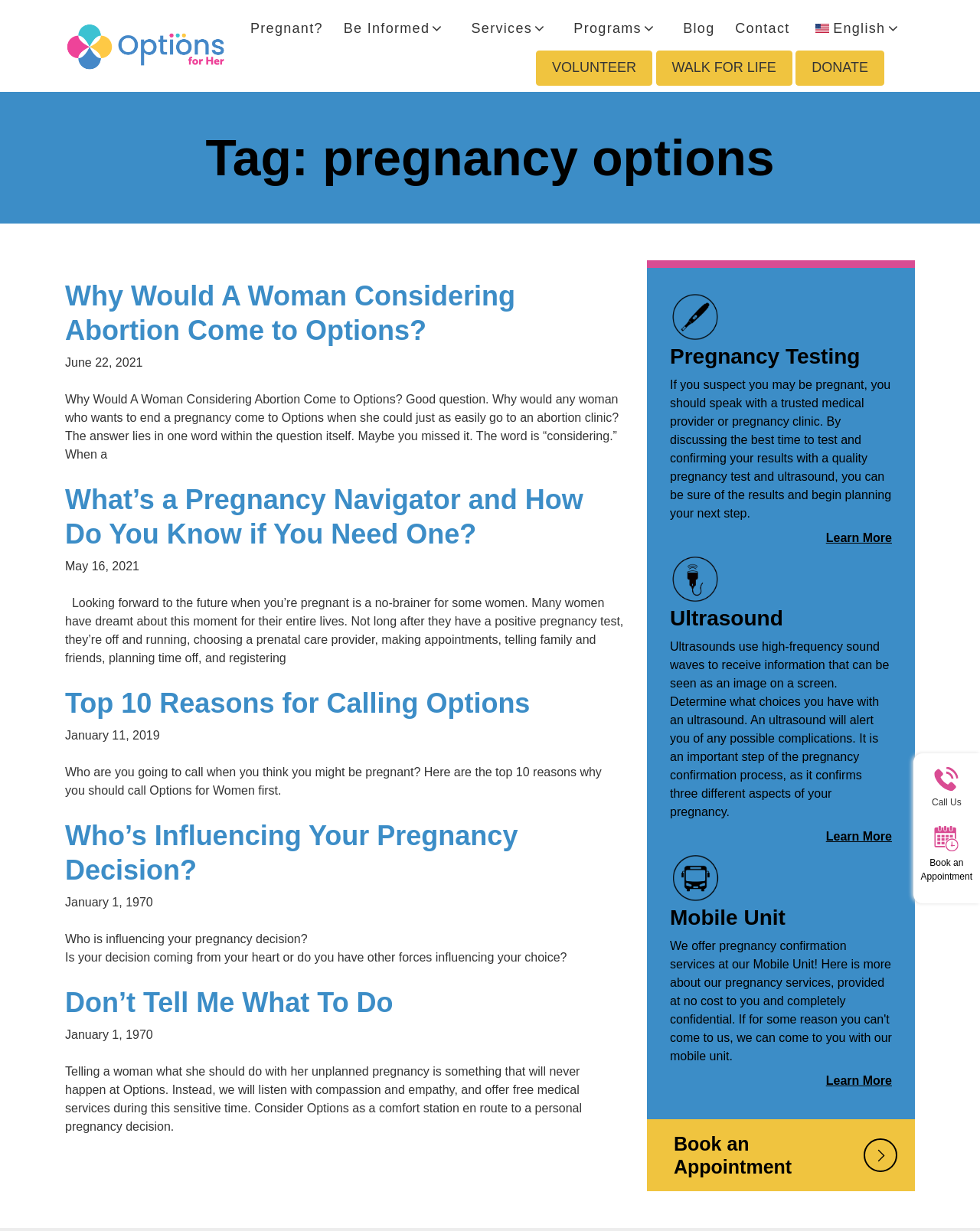Elaborate on the different components and information displayed on the webpage.

The webpage is about pregnancy options and resources, specifically from an organization called Options for Her. At the top, there is a logo and a link to the organization's homepage. Below that, there are several links to different sections of the website, including "Pregnant?", "Be Informed", "Services", "Programs", "Blog", and "Contact".

The main content of the page is divided into several articles, each with a heading, a link to read more, and a brief summary of the article. The articles are arranged in a vertical column, with the most recent one at the top. The headings of the articles include "Why Would A Woman Considering Abortion Come to Options?", "What’s a Pregnancy Navigator and How Do You Know if You Need One?", "Top 10 Reasons for Calling Options", "Who’s Influencing Your Pregnancy Decision?", and "Don’t Tell Me What To Do".

To the right of the articles, there are three sections with links and images related to pregnancy testing, ultrasound, and mobile unit services. Each section has a heading, a brief description, and a link to learn more.

At the bottom of the page, there is a call-to-action button to book an appointment, as well as a link to call the organization. There is also a link to switch the language to English.

Overall, the webpage provides resources and information for women who are pregnant or considering pregnancy, with a focus on providing support and options for them.